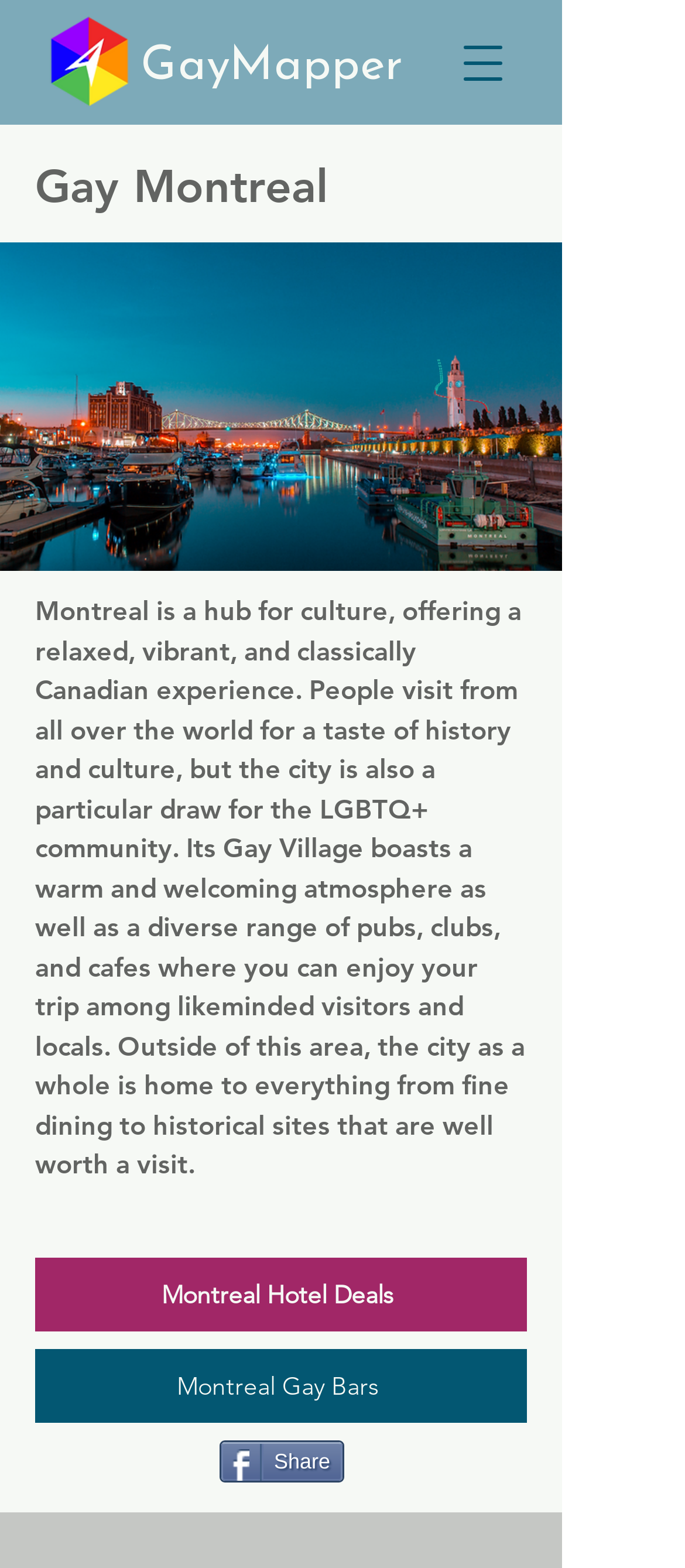Use a single word or phrase to respond to the question:
What can you do with the button at the bottom of the page?

Share